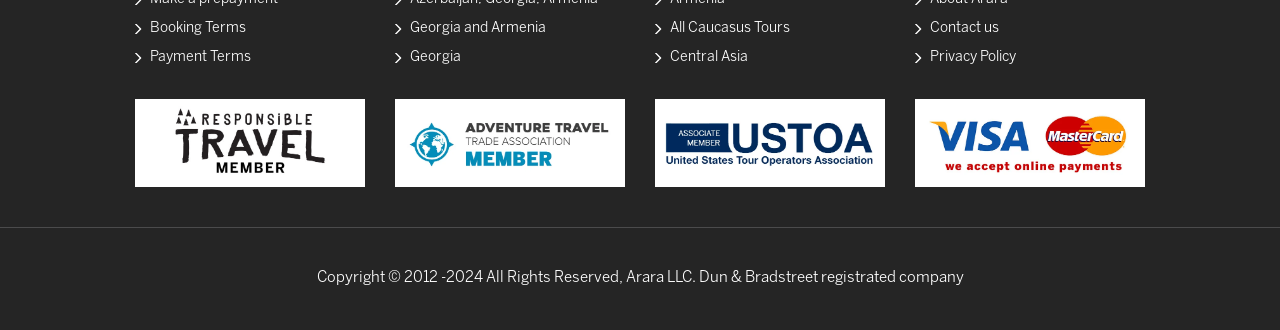Please answer the following question using a single word or phrase: 
What is the theme of the images on the webpage?

Travel